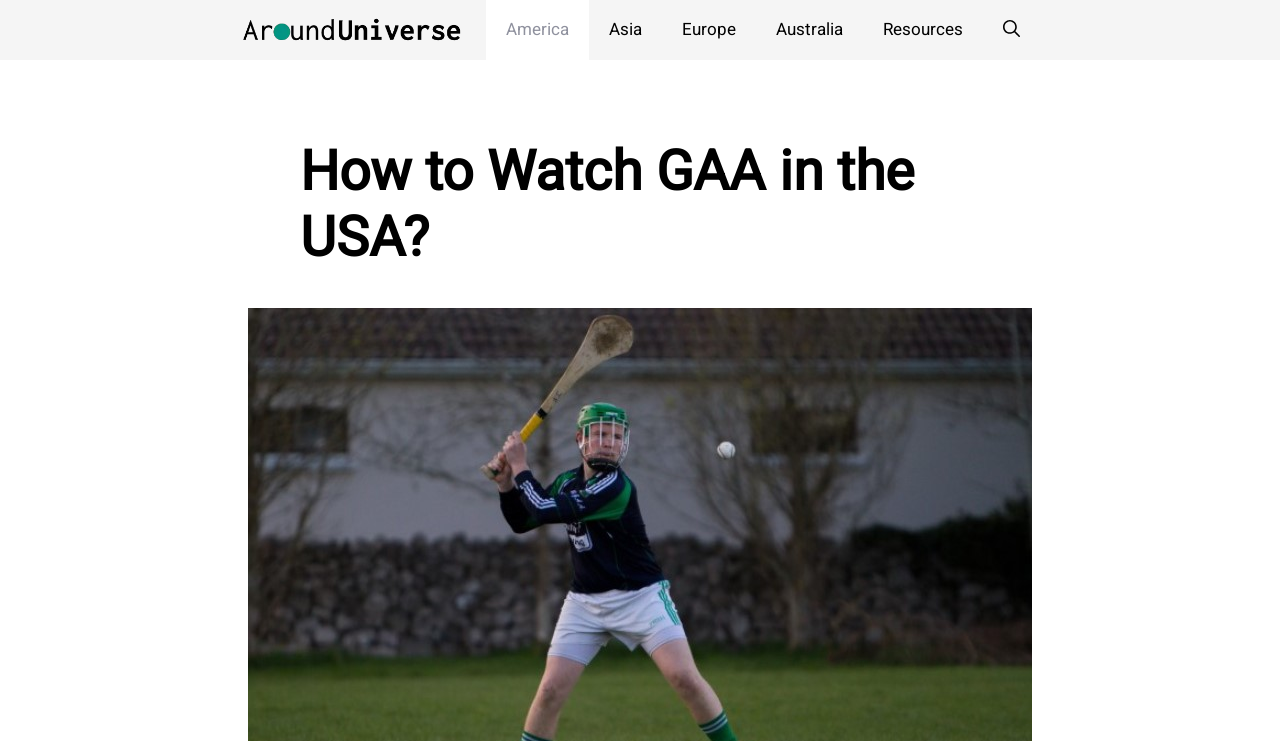Answer the question with a brief word or phrase:
Where is the search bar located?

Top right